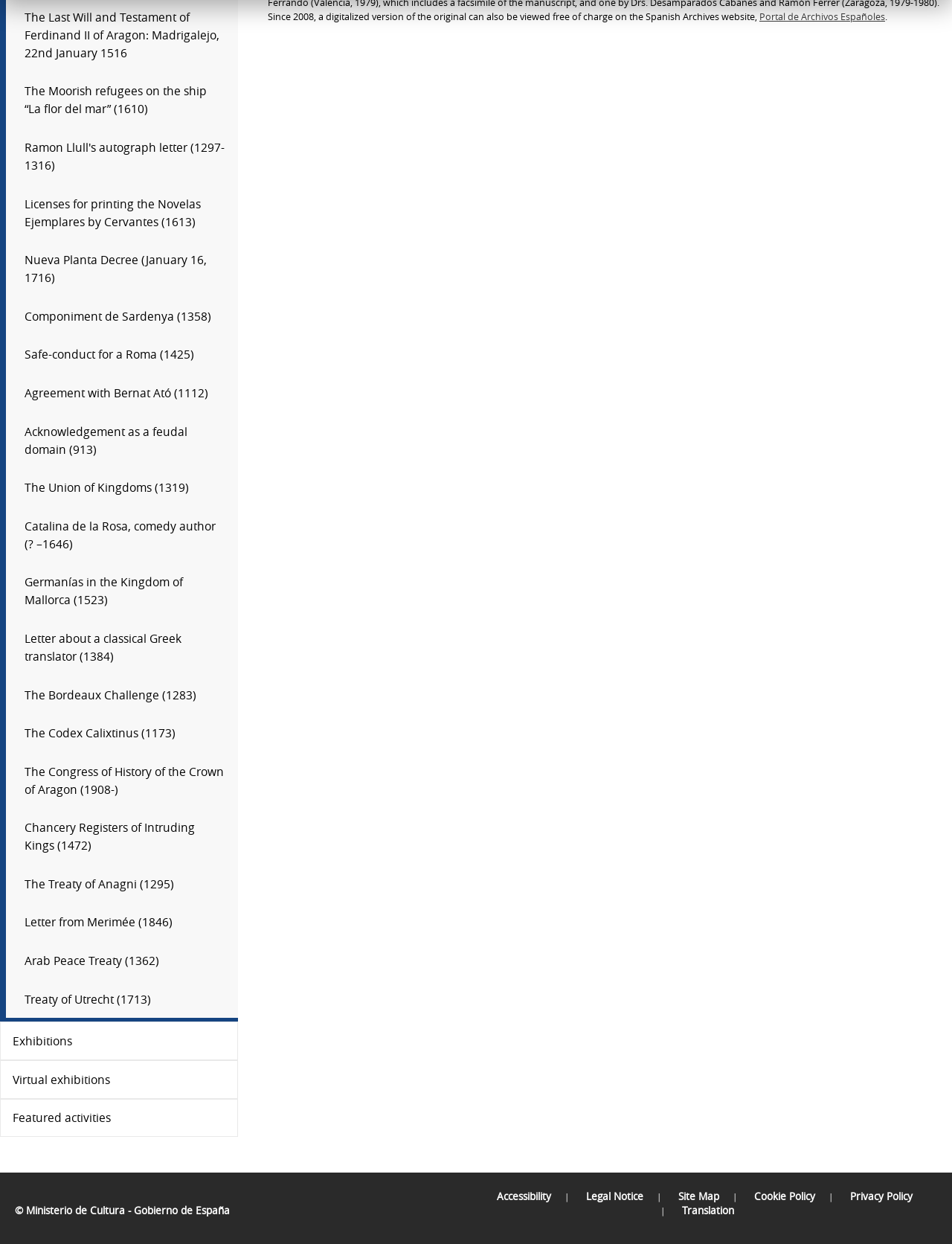Please identify the bounding box coordinates of the element on the webpage that should be clicked to follow this instruction: "Explore the Virtual exhibitions". The bounding box coordinates should be given as four float numbers between 0 and 1, formatted as [left, top, right, bottom].

[0.0, 0.852, 0.25, 0.883]